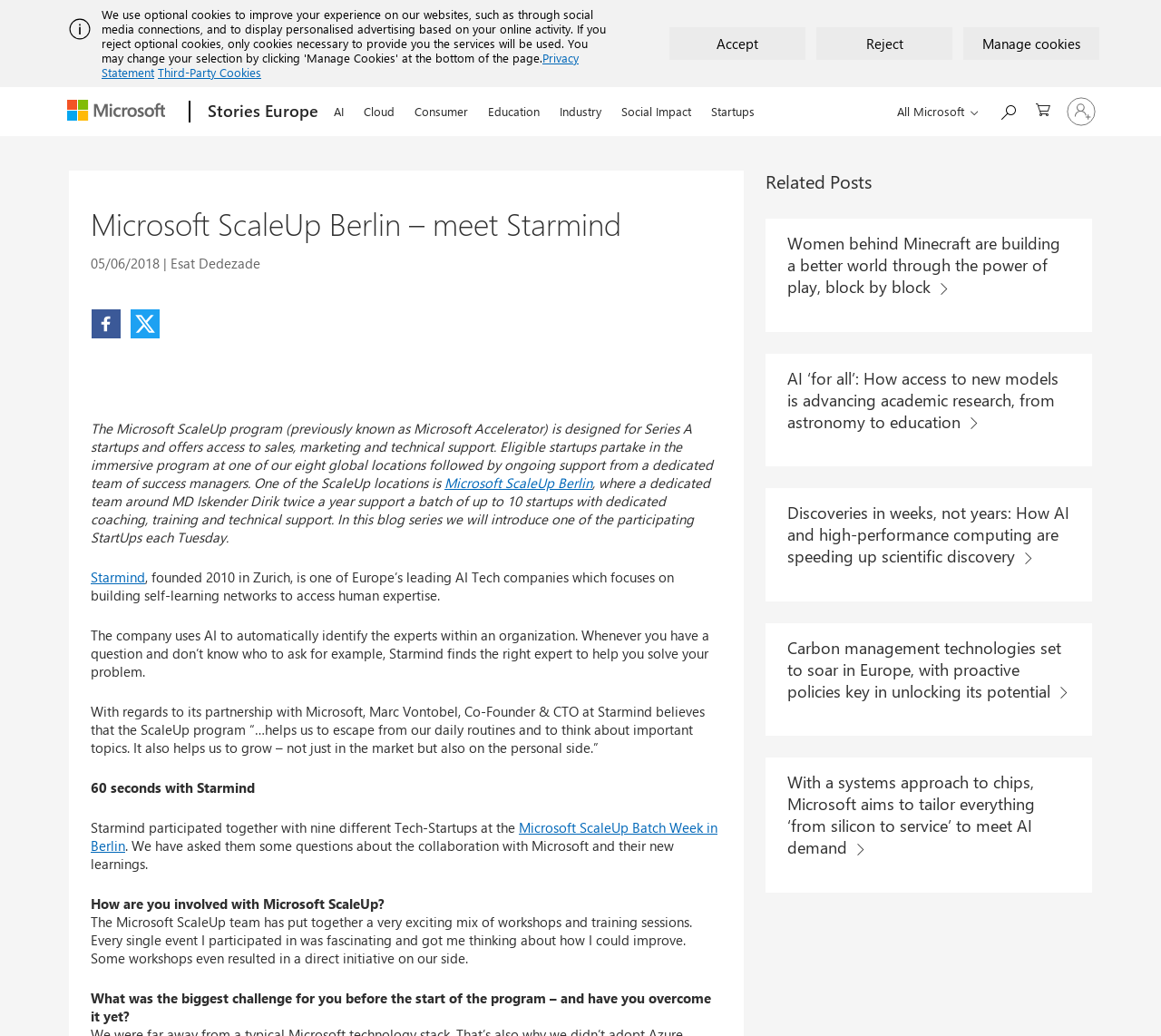Answer with a single word or phrase: 
What is the name of the program designed for Series A startups?

Microsoft ScaleUp